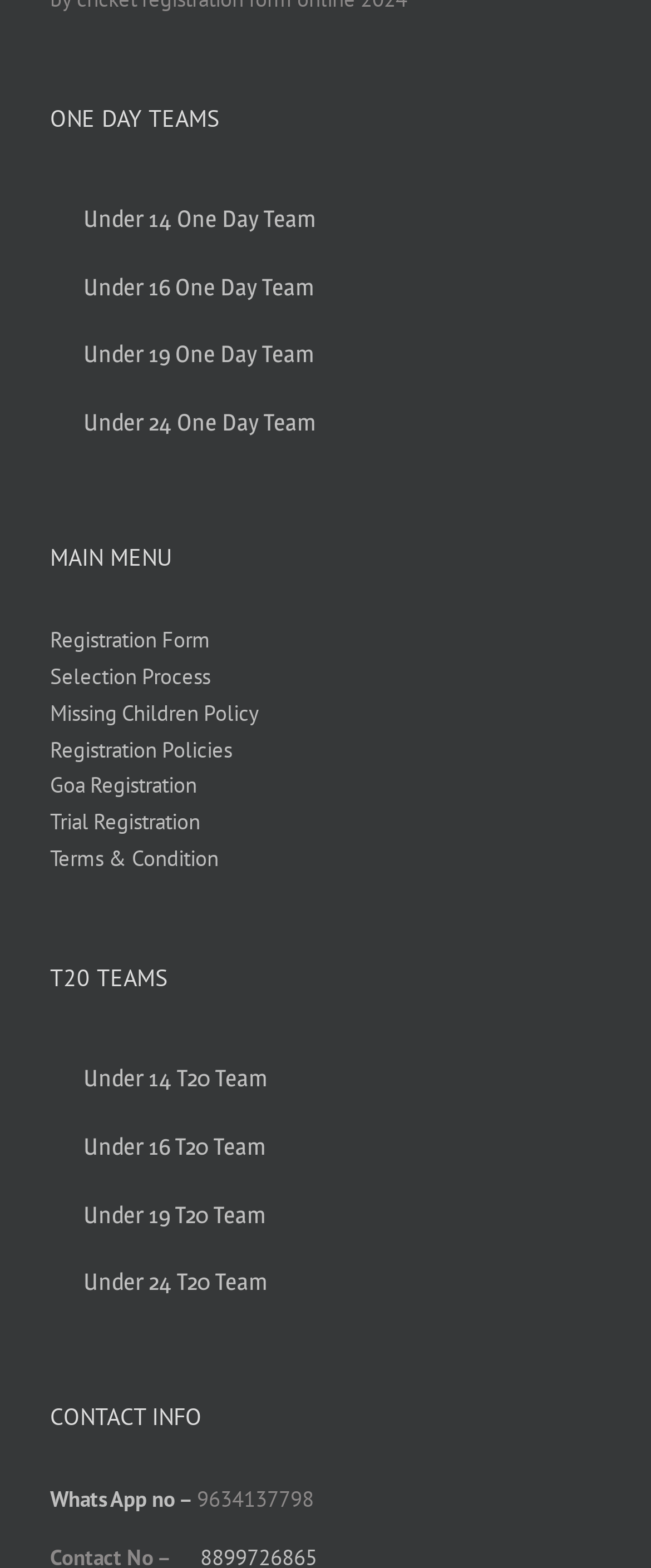Locate the bounding box coordinates of the region to be clicked to comply with the following instruction: "Get Whats App number". The coordinates must be four float numbers between 0 and 1, in the form [left, top, right, bottom].

[0.077, 0.947, 0.303, 0.965]